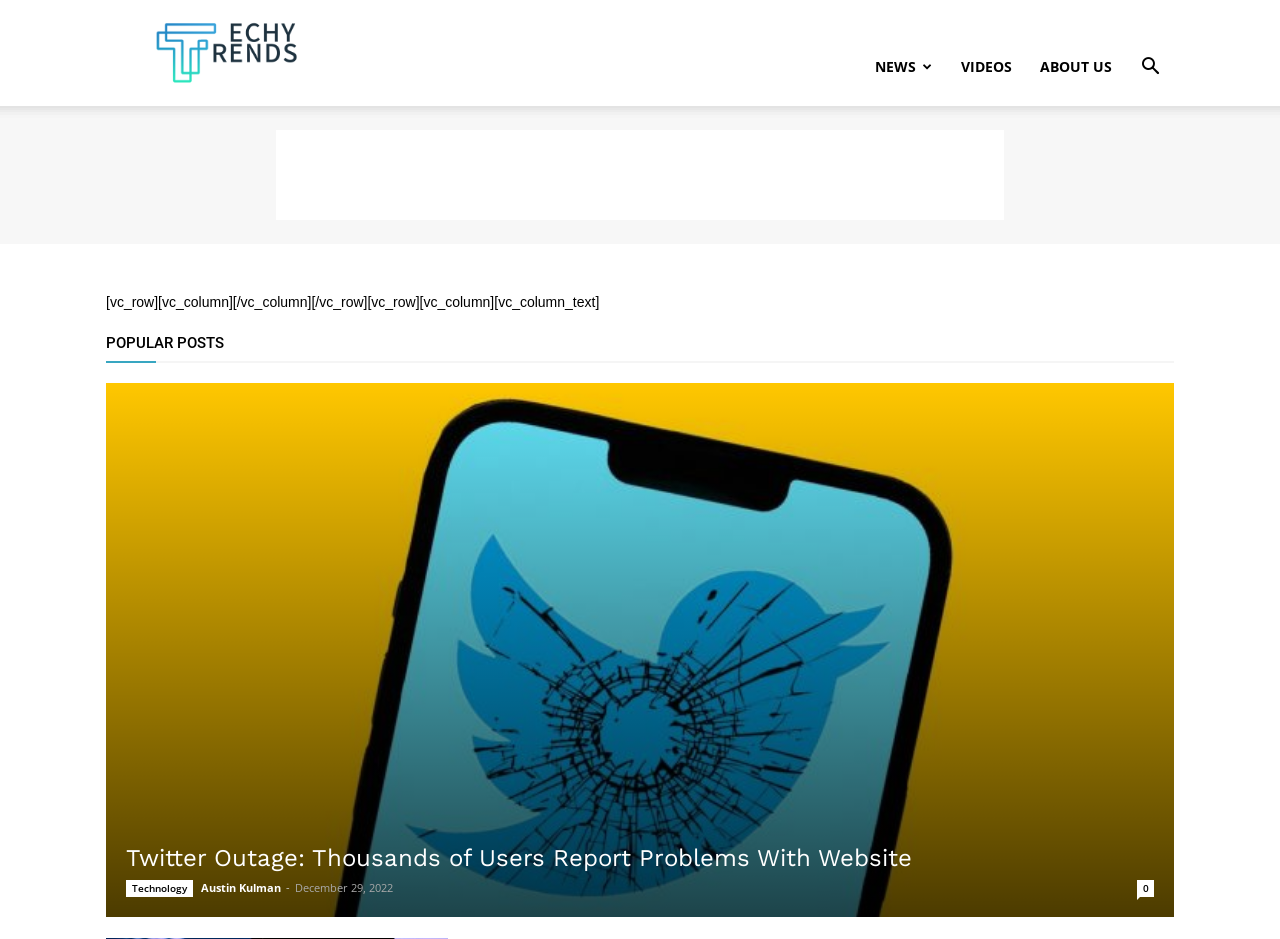Please identify the bounding box coordinates of where to click in order to follow the instruction: "Click on the 'VIDEOS' link".

[0.74, 0.03, 0.802, 0.113]